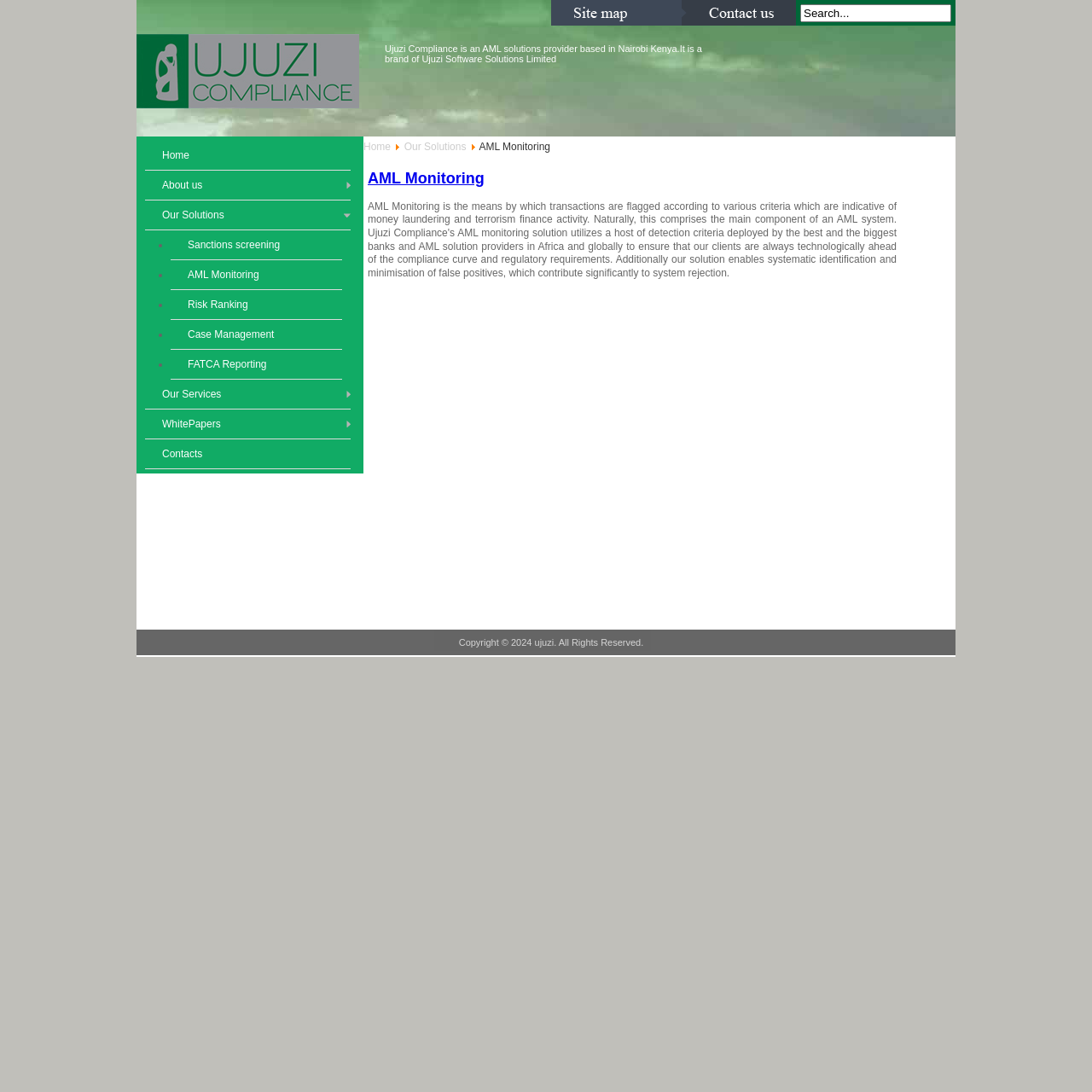Give a one-word or short-phrase answer to the following question: 
What is the company name of the AML solutions provider?

Ujuzi Compliance